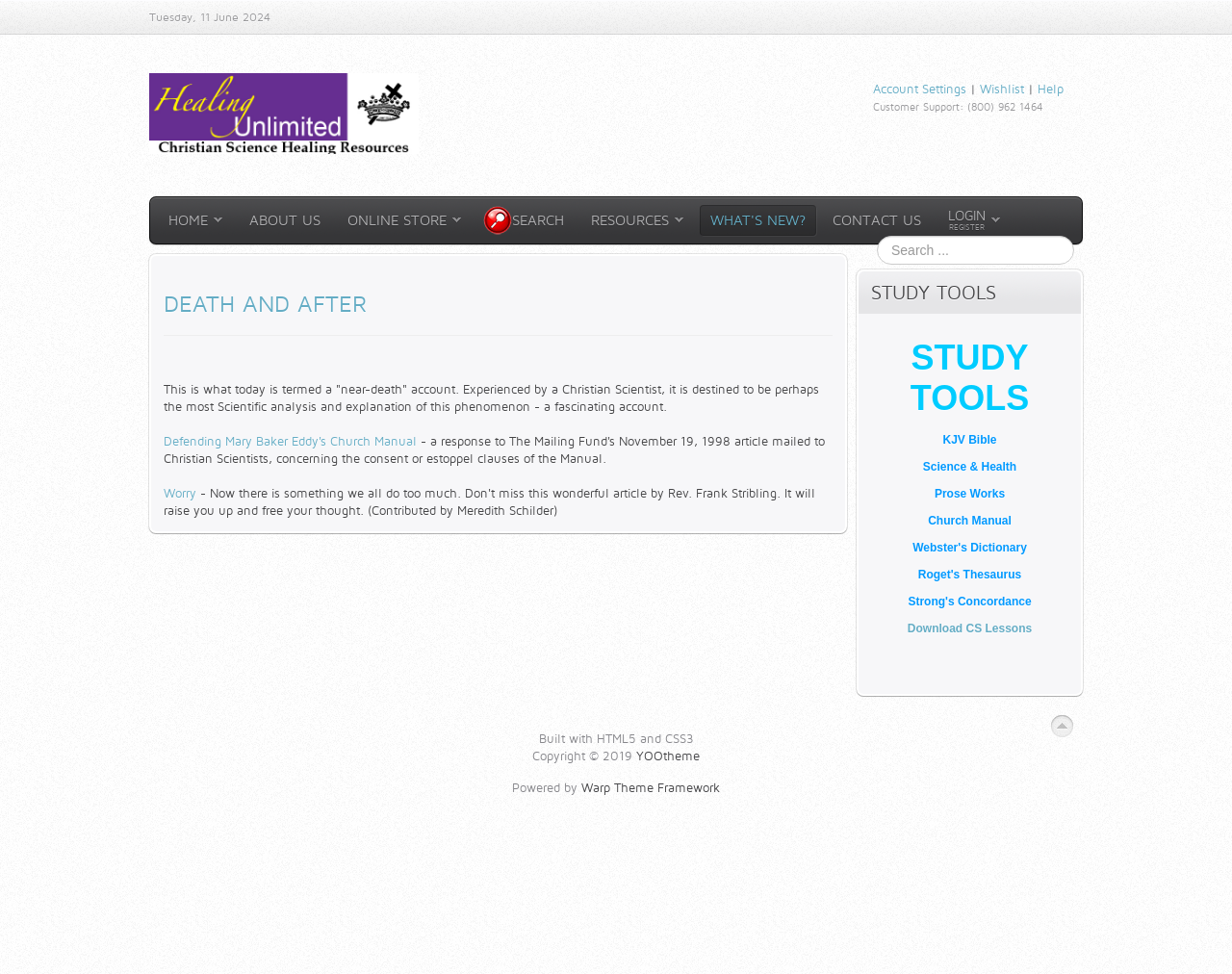What is the purpose of the search box?
Refer to the image and respond with a one-word or short-phrase answer.

To search the website